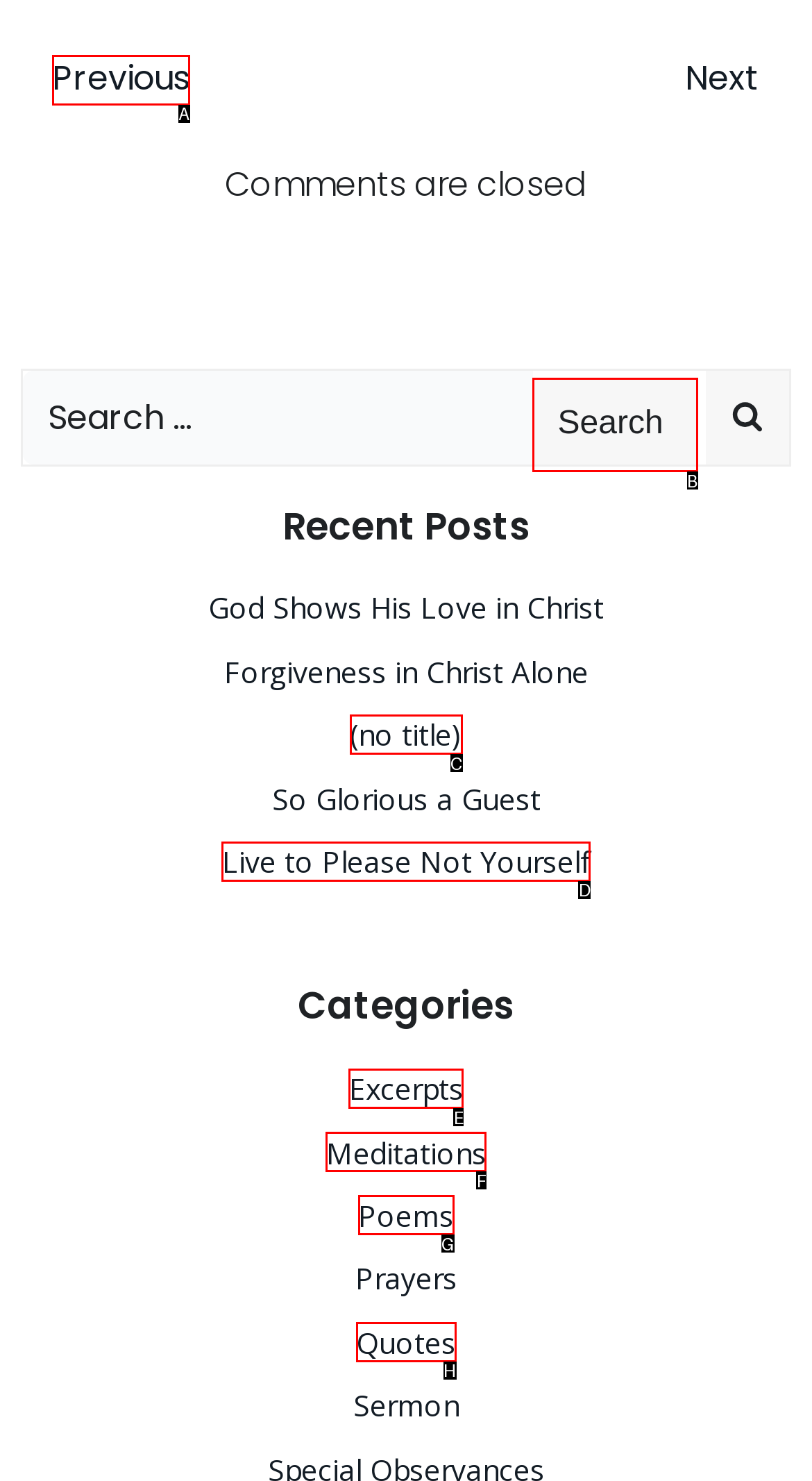Based on the given description: wilson, identify the correct option and provide the corresponding letter from the given choices directly.

None